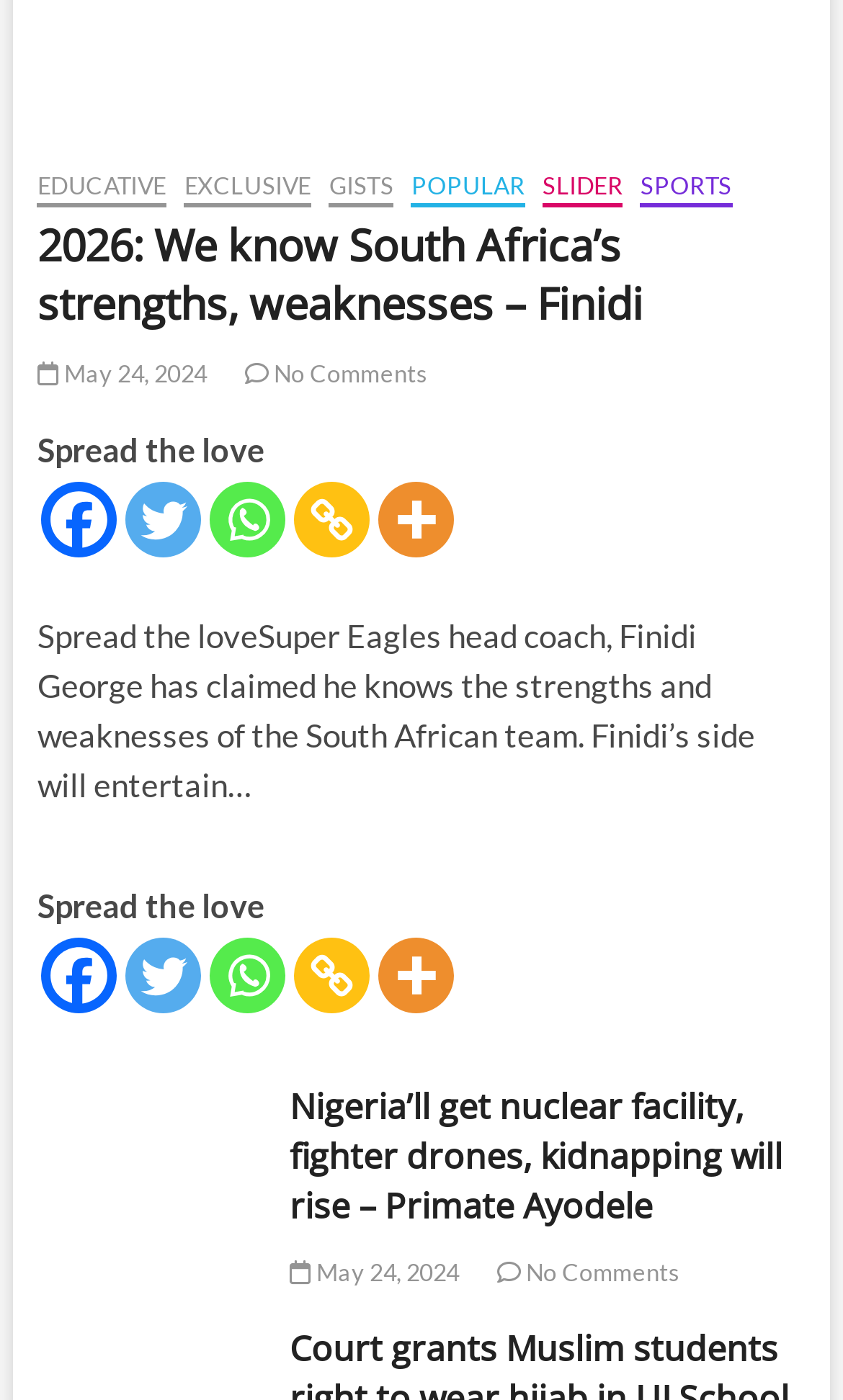Locate the bounding box coordinates of the clickable part needed for the task: "Read the news about Primate Ayodele".

[0.343, 0.773, 0.956, 0.88]